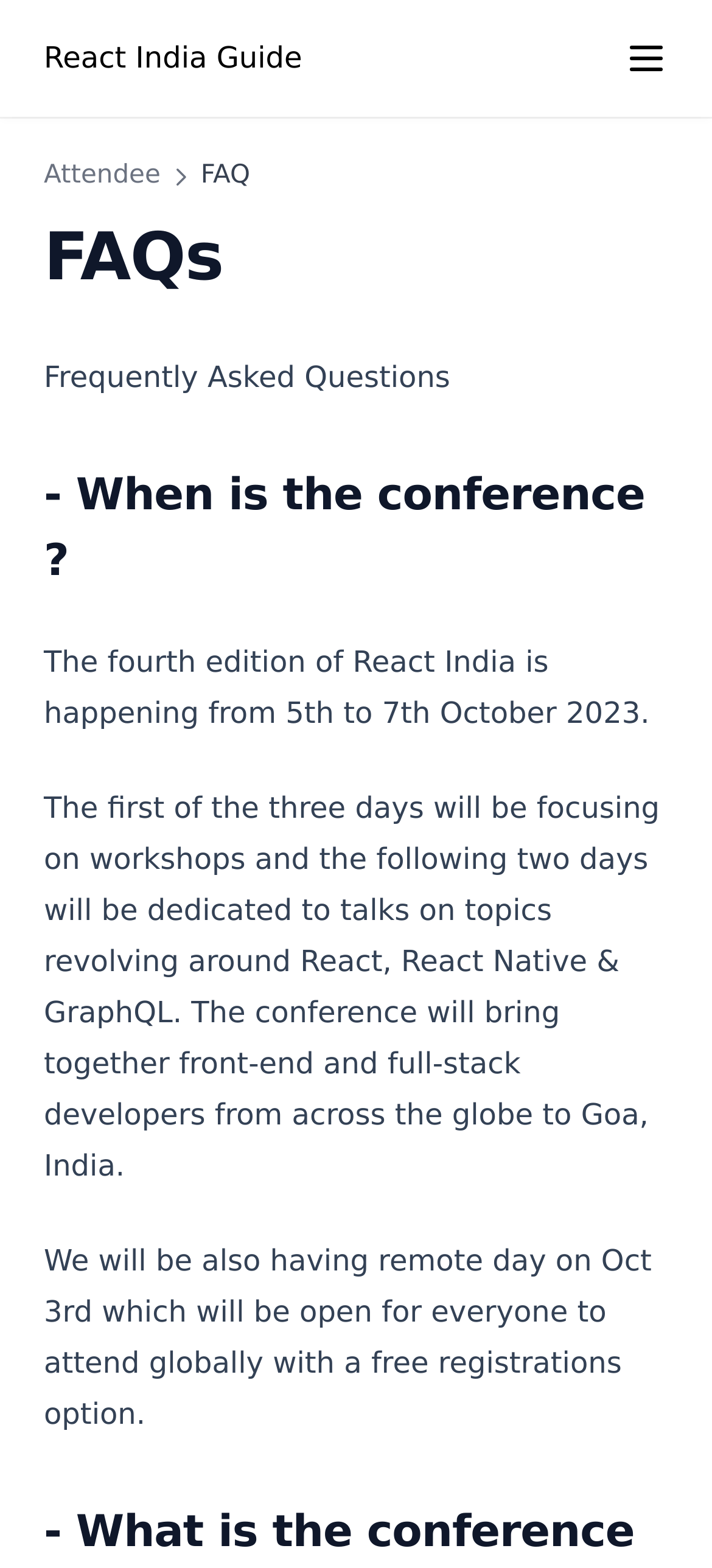Can you specify the bounding box coordinates for the region that should be clicked to fulfill this instruction: "Buy tickets".

[0.041, 0.414, 0.928, 0.453]